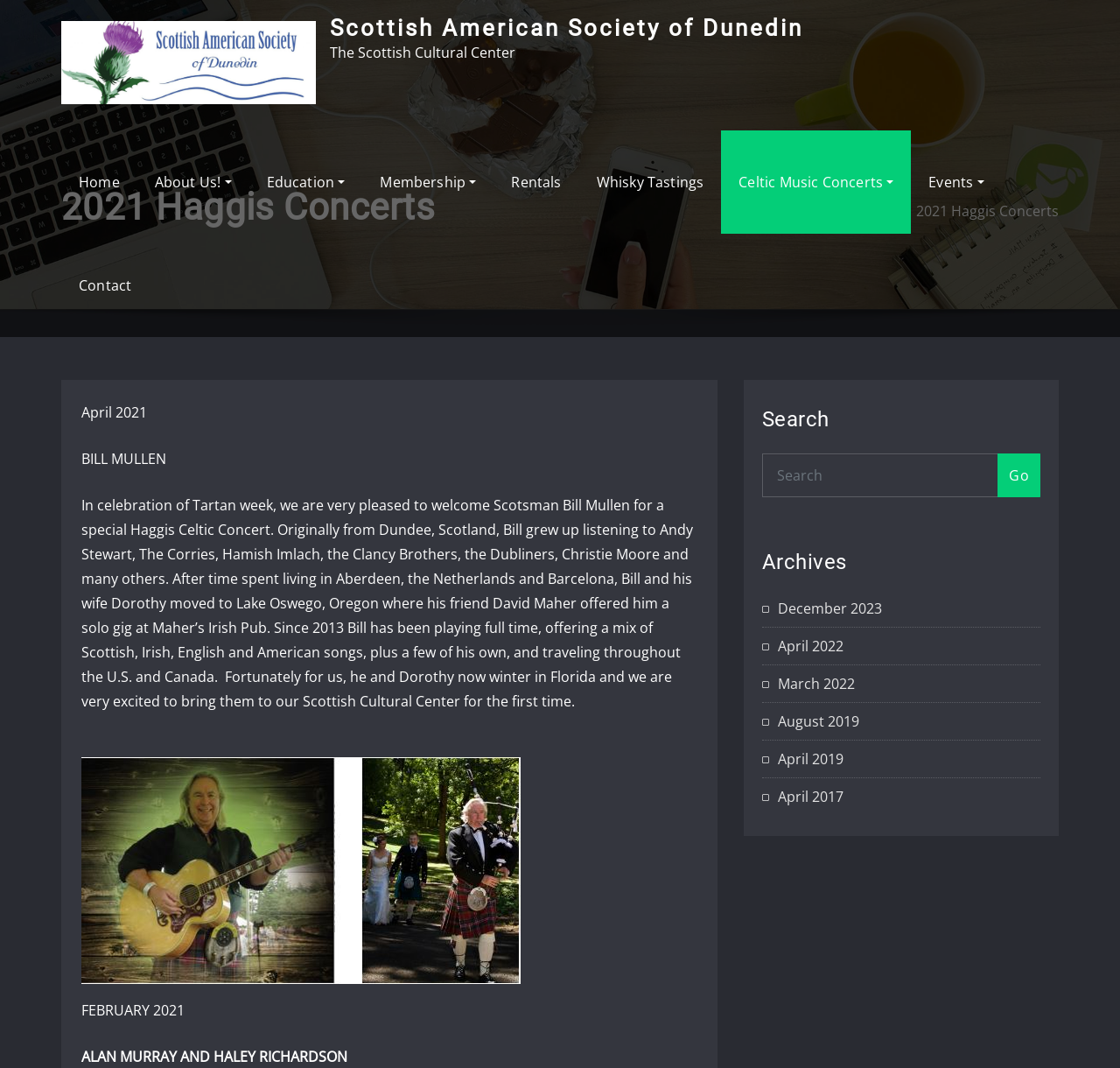Please answer the following question using a single word or phrase: 
What is the theme of the concert in April 2021?

Haggis Celtic Concert